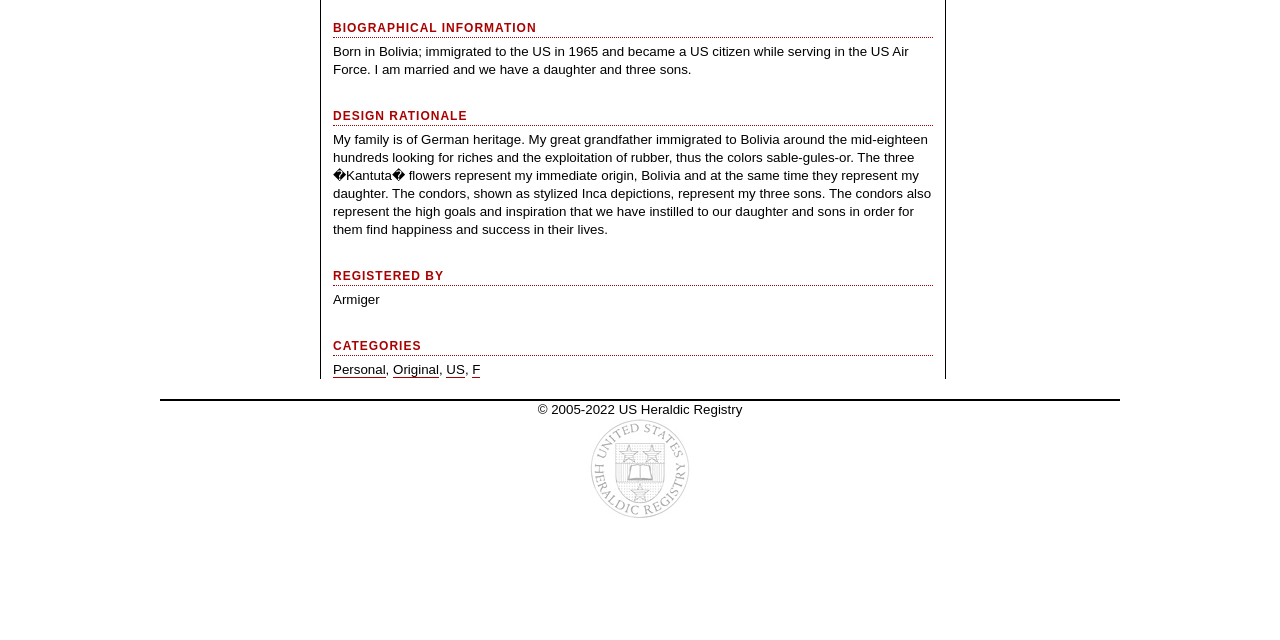Given the element description: "Original", predict the bounding box coordinates of the UI element it refers to, using four float numbers between 0 and 1, i.e., [left, top, right, bottom].

[0.307, 0.566, 0.343, 0.591]